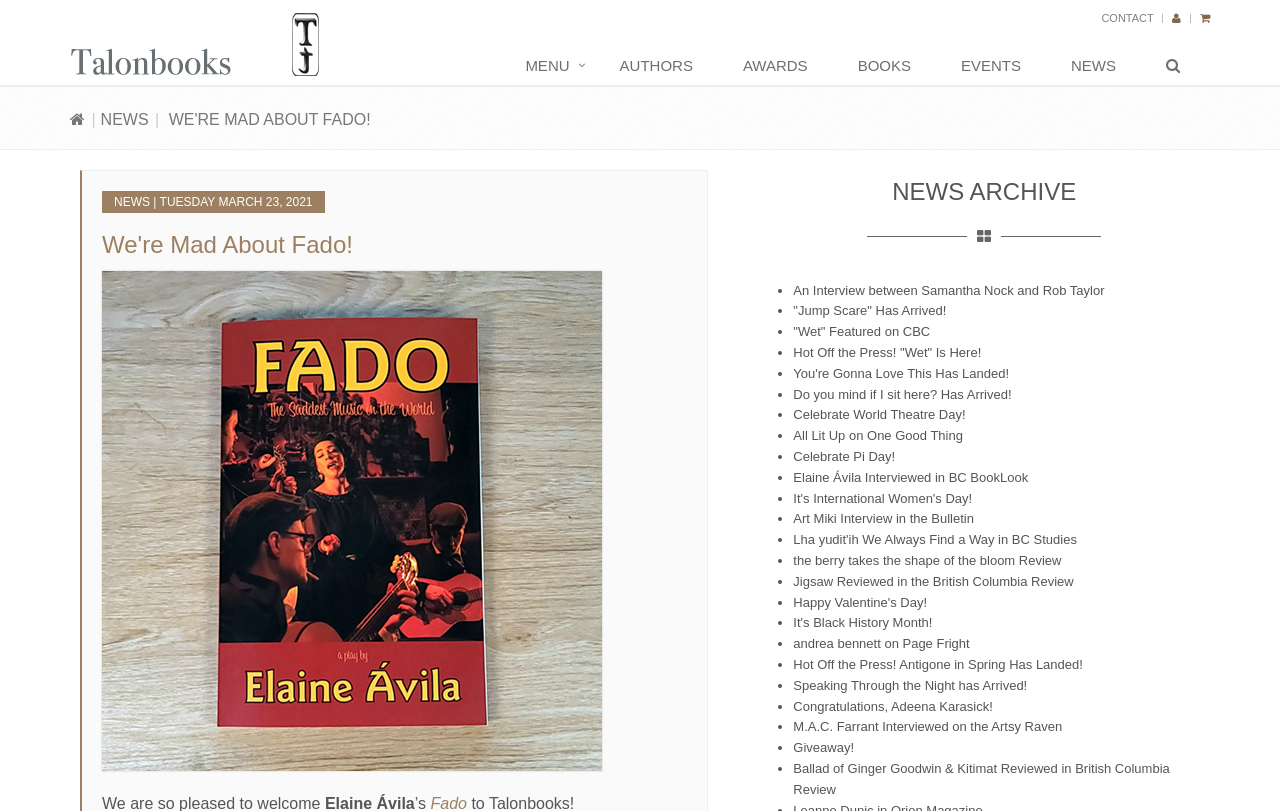What is the name of the publisher?
Using the image as a reference, deliver a detailed and thorough answer to the question.

The name of the publisher can be found in the meta description 'We're Mad About Fado! » News » Talonbooks' and also in the layout table at the top of the webpage.